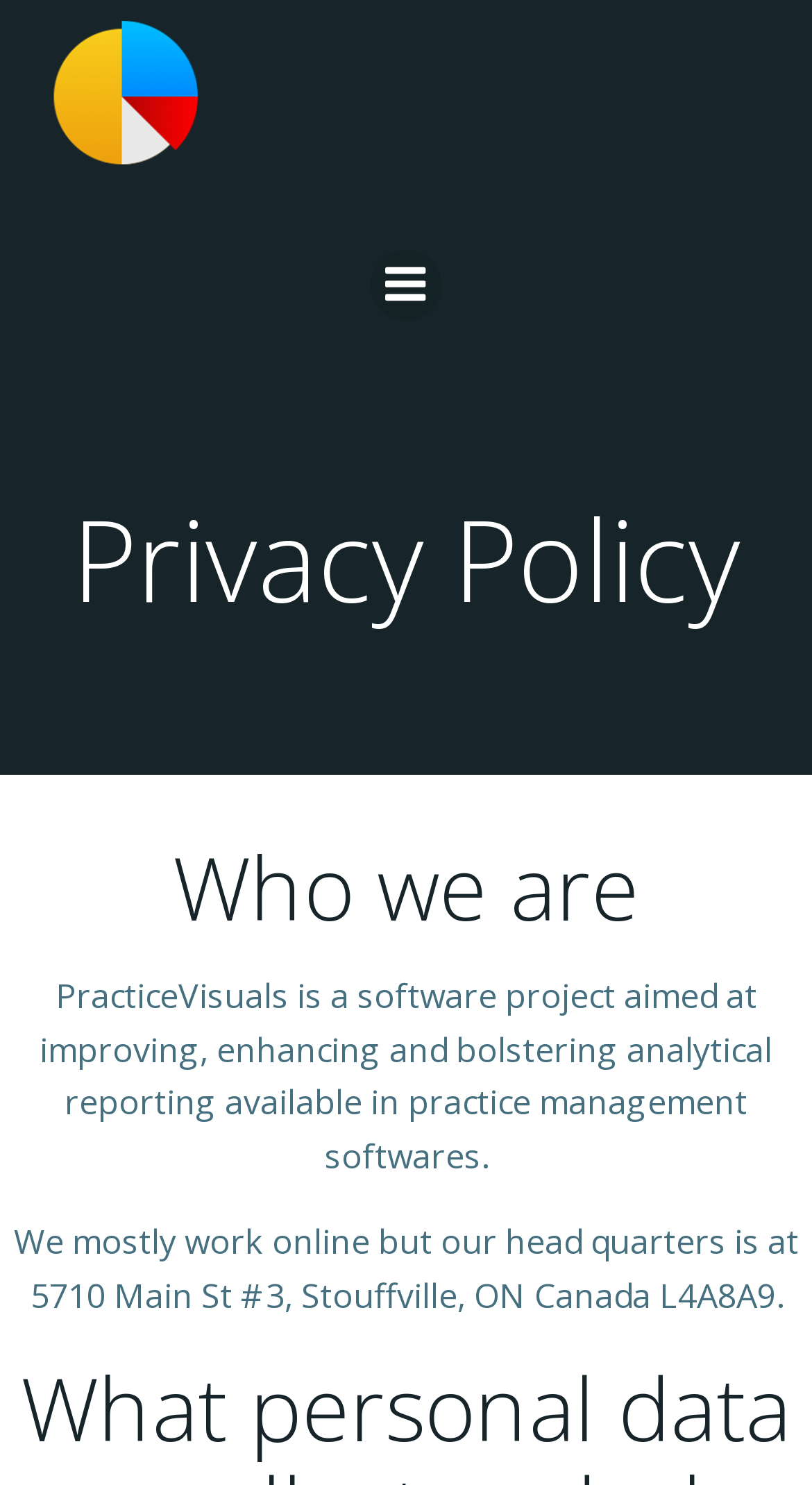Generate a comprehensive description of the contents of the webpage.

The webpage is about PracticeVisuals, a software project focused on improving analytical reporting in practice management software. At the top left, there is a link to an unknown page, and to its right, a "Menu" link with an accompanying icon. Below these links, a prominent heading "Privacy Policy" is centered on the page. 

Further down, another heading "Who we are" is placed at the top of the page, spanning the entire width. Below this heading, a paragraph of text describes PracticeVisuals as a software project aimed at improving analytical reporting in practice management software. 

Underneath this paragraph, another paragraph provides more information about the company, stating that they mostly work online but have their headquarters located at a specific address in Stouffville, Canada.